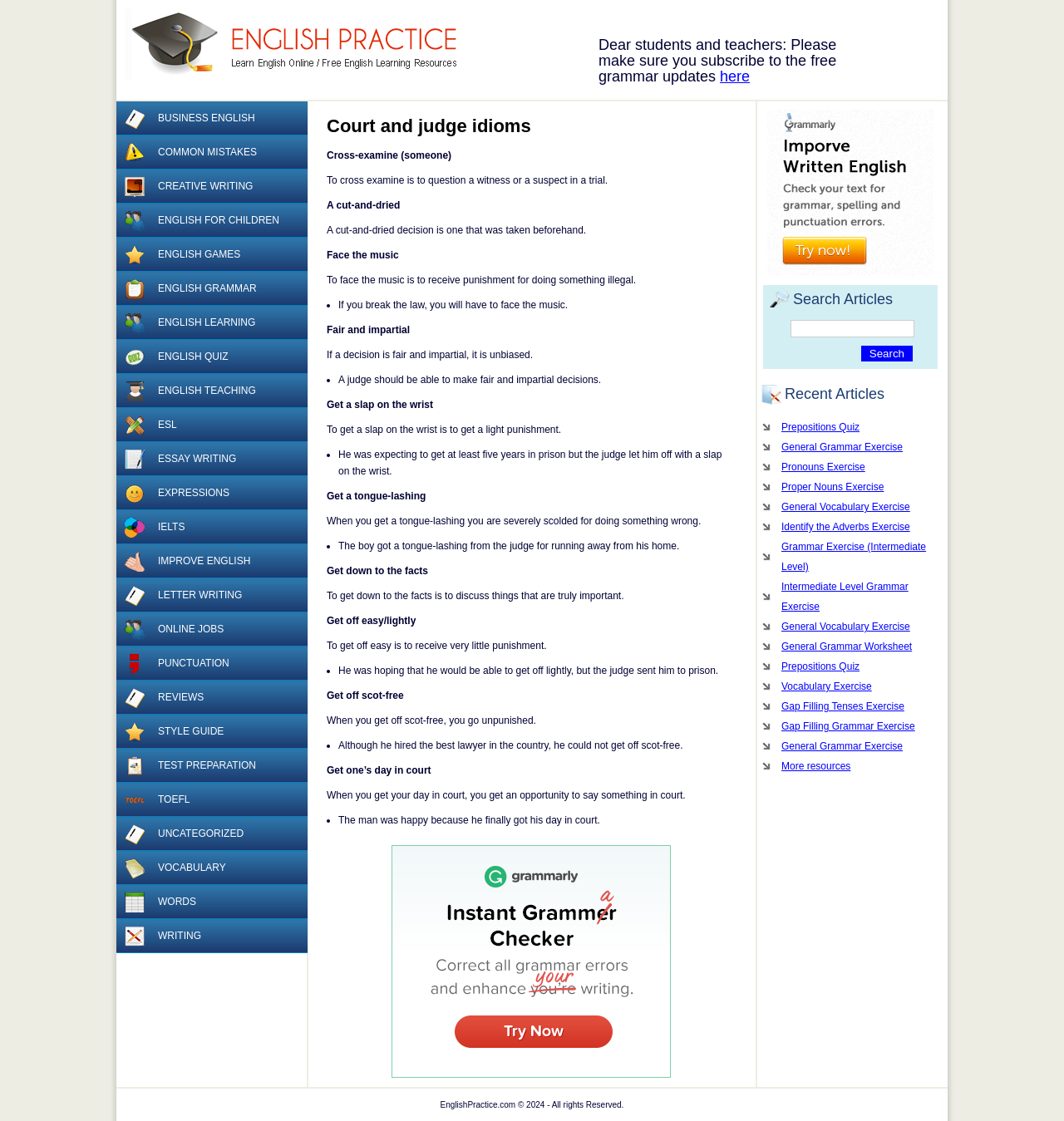Explain the webpage in detail, including its primary components.

This webpage is dedicated to English language learning, specifically focusing on idioms related to courts and judges. At the top, there is a heading "Court and judge idioms" and a link to "English Practice – Learn and Practice English Online". Below this, there is a message addressed to students and teachers, encouraging them to subscribe to free grammar updates, with a link to "here".

The main content of the page is a list of idioms, each with a brief explanation and example sentences. The idioms are listed in a vertical column, with each idiom followed by its meaning and an example sentence. The idioms include "Cross-examine (someone)", "A cut-and-dried", "Face the music", and many others. Each idiom is accompanied by a bullet point, and the example sentences are indented below the idiom.

On the left side of the page, there is a menu with links to various English language learning resources, including "Business English", "Common Mistakes", "Creative Writing", and many others. Each link is accompanied by a small icon. The menu takes up about a quarter of the page's width.

At the bottom of the page, there is a large image that spans about half of the page's width. The image is not explicitly described, but it appears to be a decorative element rather than a functional part of the page.

Overall, the page is well-organized and easy to navigate, with a clear focus on providing English language learners with a useful resource for learning idioms related to courts and judges.